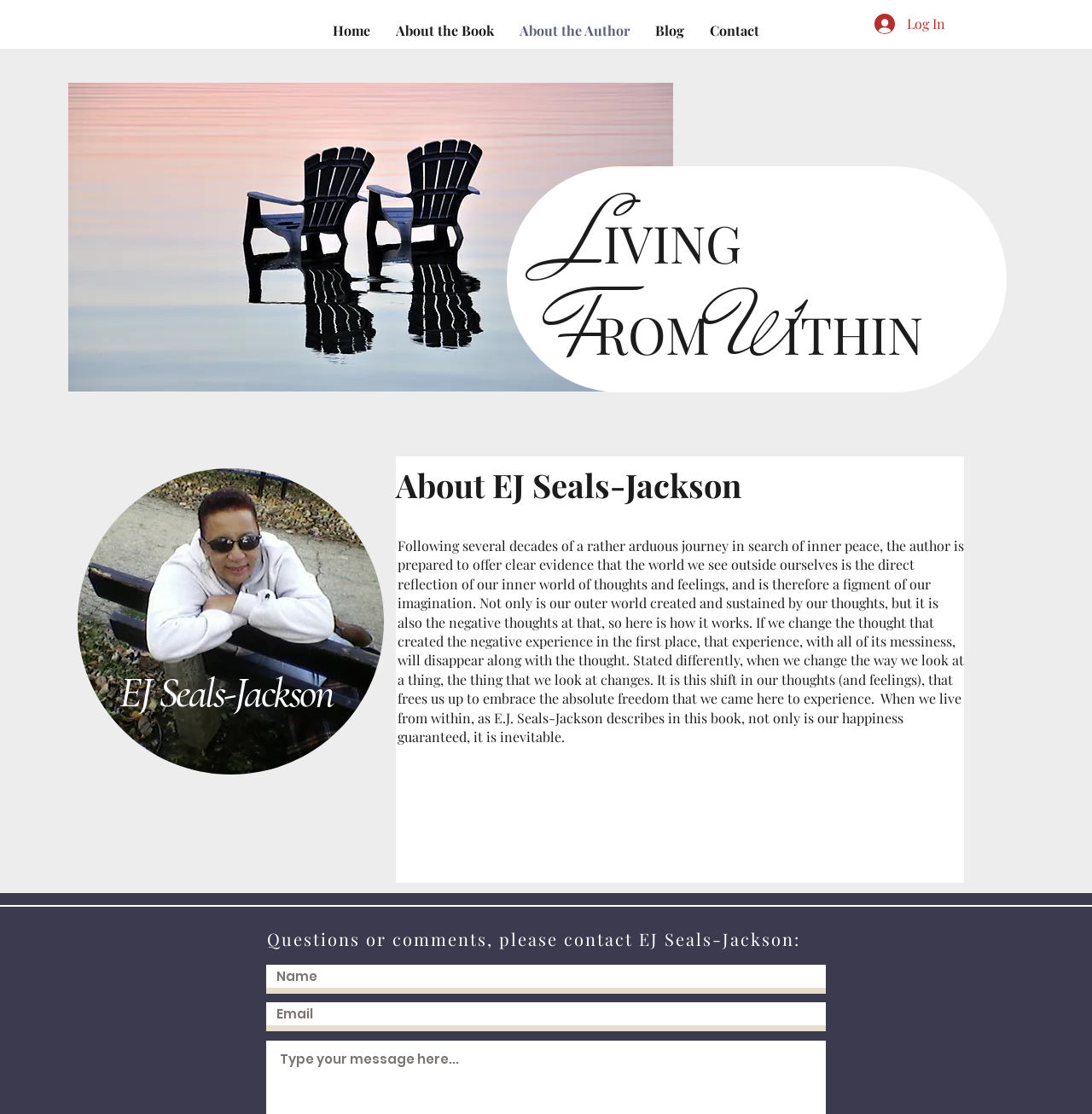Please specify the bounding box coordinates of the clickable region to carry out the following instruction: "Enter your email". The coordinates should be four float numbers between 0 and 1, in the format [left, top, right, bottom].

[0.244, 0.9, 0.756, 0.926]